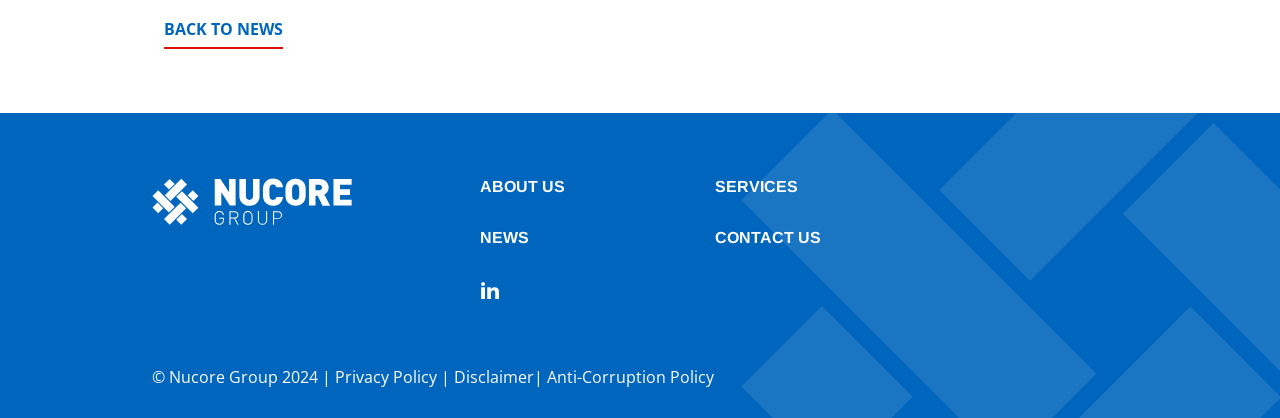Please answer the following query using a single word or phrase: 
How many main navigation links are there?

5